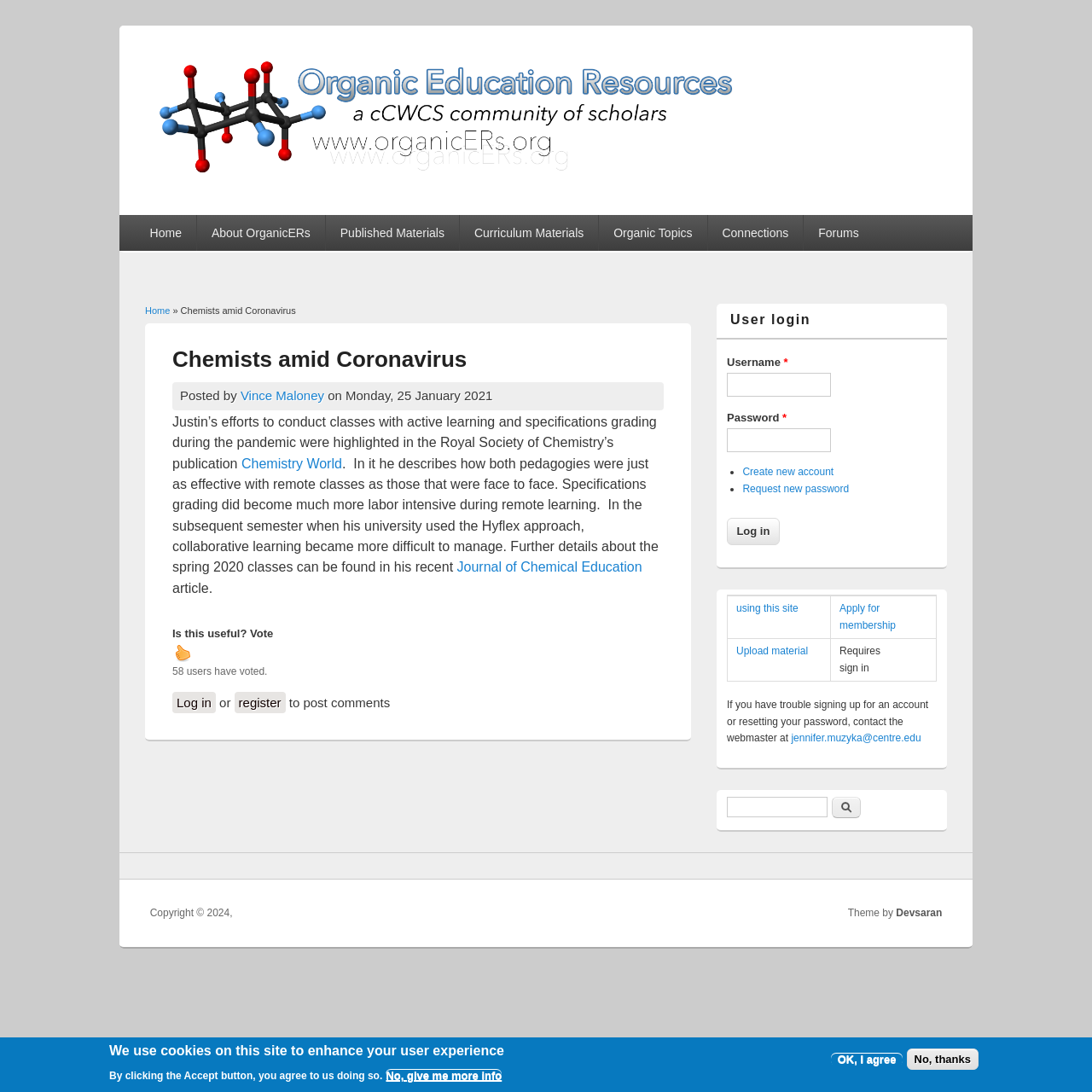Locate the bounding box of the UI element based on this description: "Published Materials". Provide four float numbers between 0 and 1 as [left, top, right, bottom].

[0.298, 0.197, 0.42, 0.229]